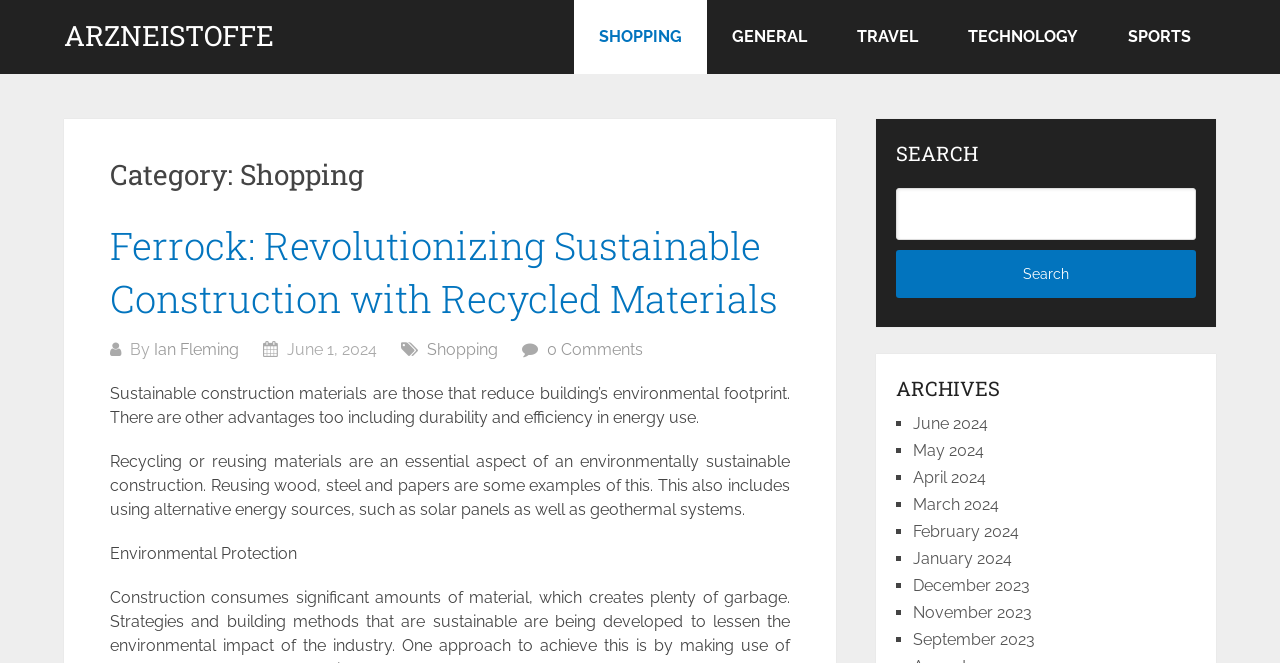What is the category of the webpage?
Offer a detailed and full explanation in response to the question.

The category of the webpage can be determined by looking at the heading 'Category: Shopping' which is located at the top of the webpage, indicating that the webpage is related to shopping.